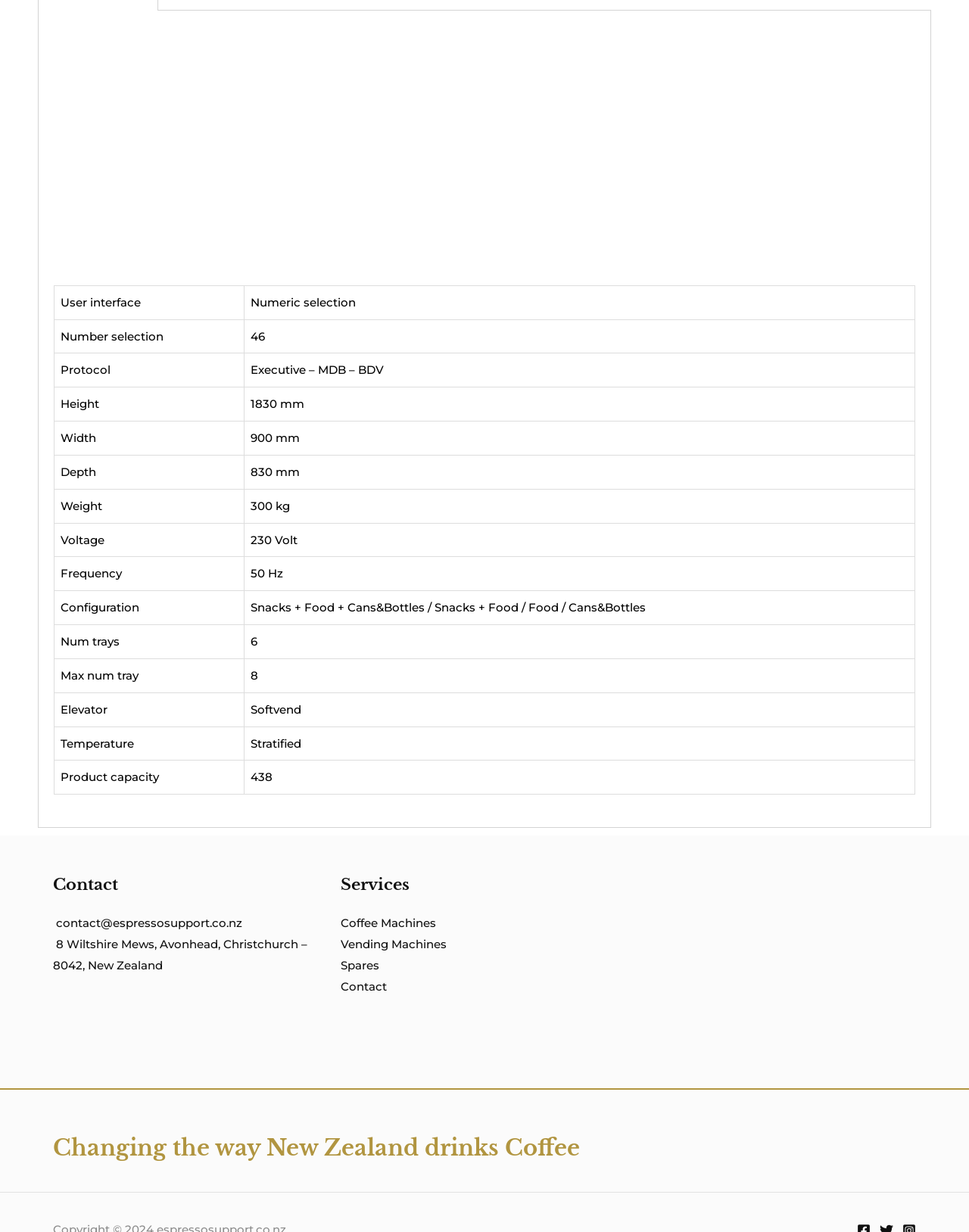With reference to the screenshot, provide a detailed response to the question below:
How many rows are in the table?

I counted the number of row elements in the table, which are 12.